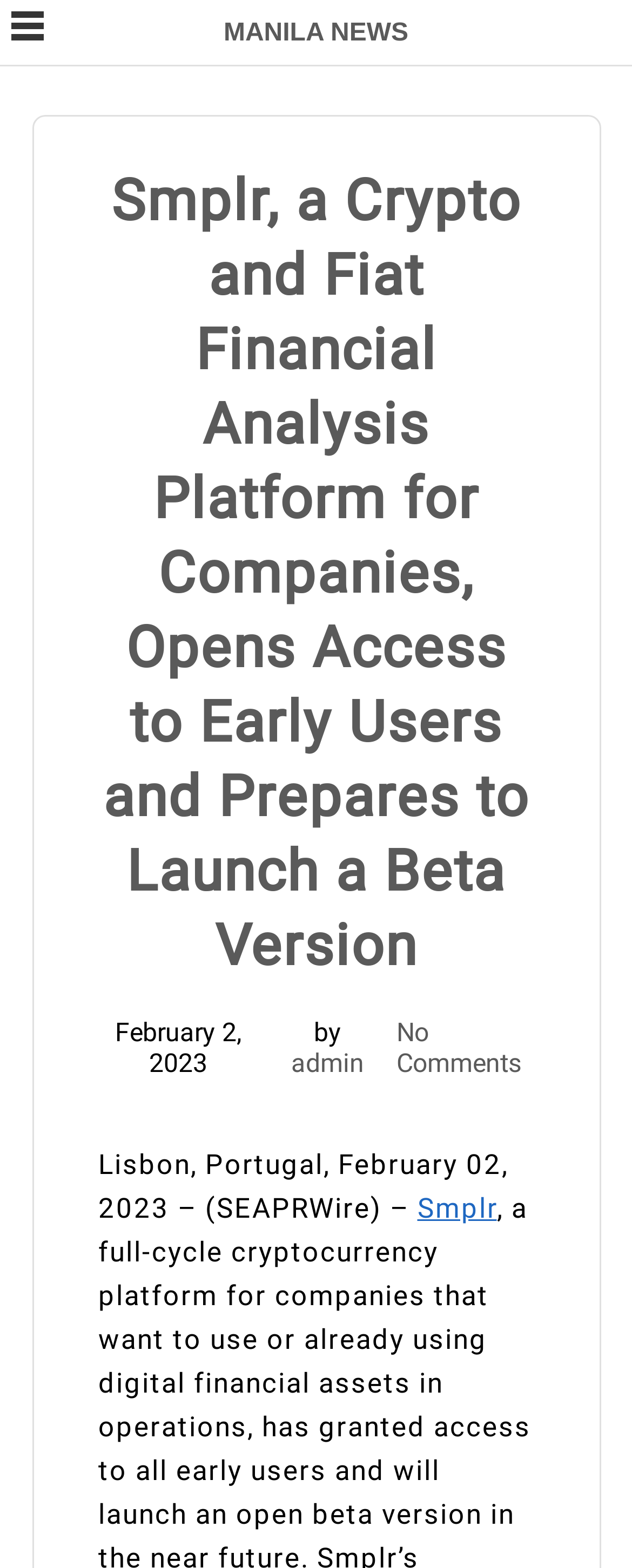Respond to the question below with a single word or phrase:
What is the date of the news article?

February 2, 2023